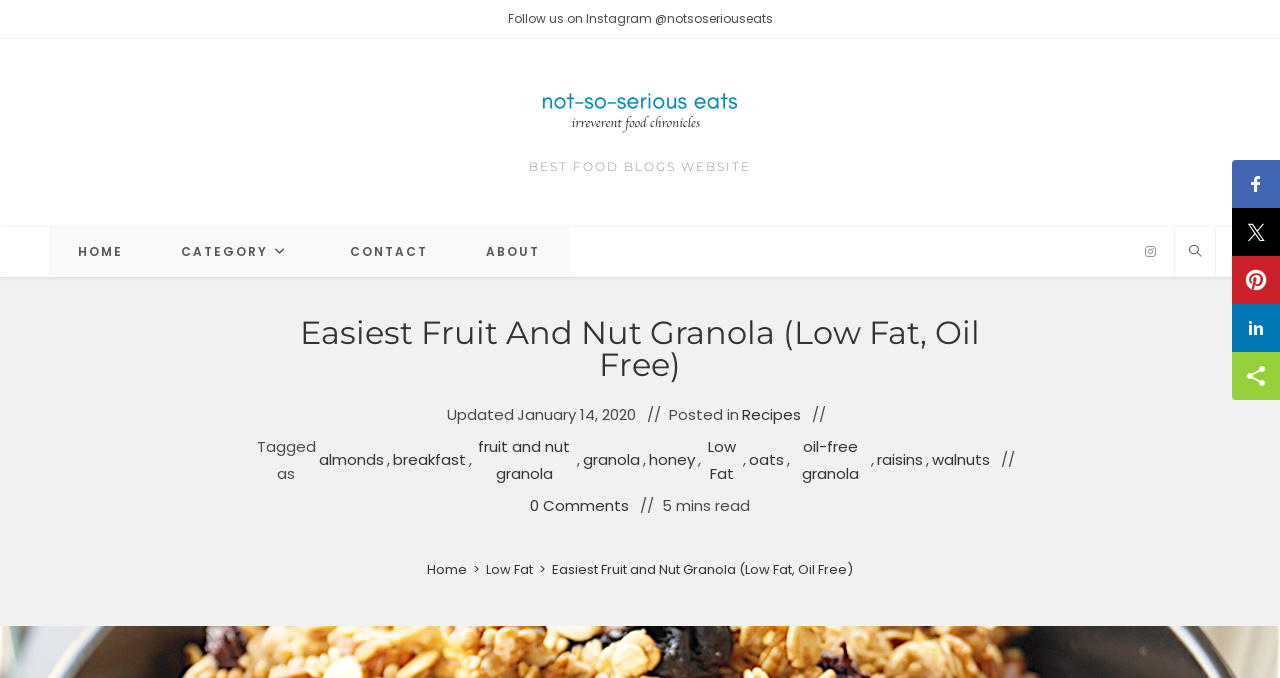Predict the bounding box coordinates for the UI element described as: "fruit and nut granola". The coordinates should be four float numbers between 0 and 1, presented as [left, top, right, bottom].

[0.371, 0.638, 0.448, 0.718]